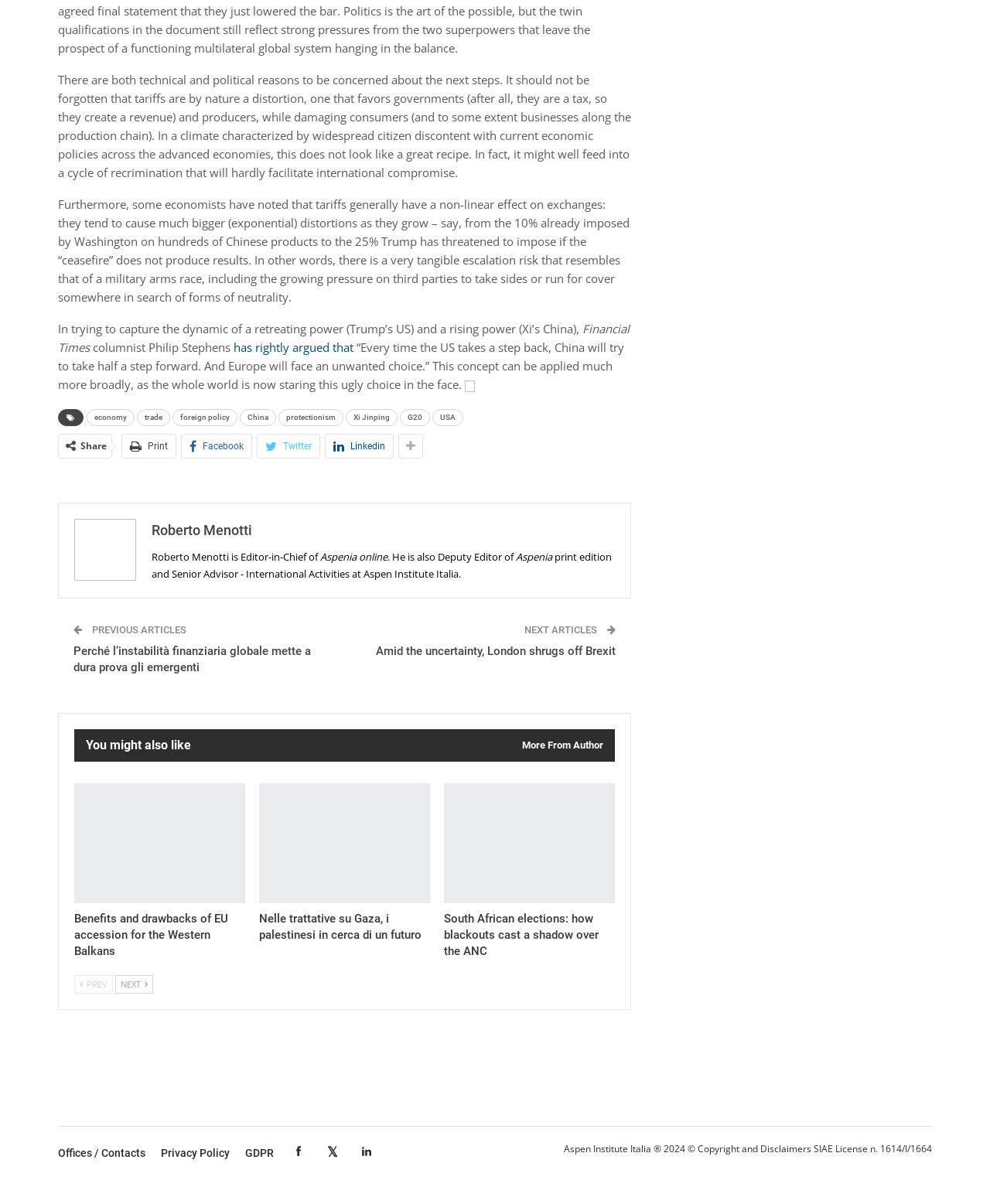Locate the bounding box coordinates of the area to click to fulfill this instruction: "Click on the 'economy' link". The bounding box should be presented as four float numbers between 0 and 1, in the order [left, top, right, bottom].

[0.088, 0.34, 0.136, 0.354]